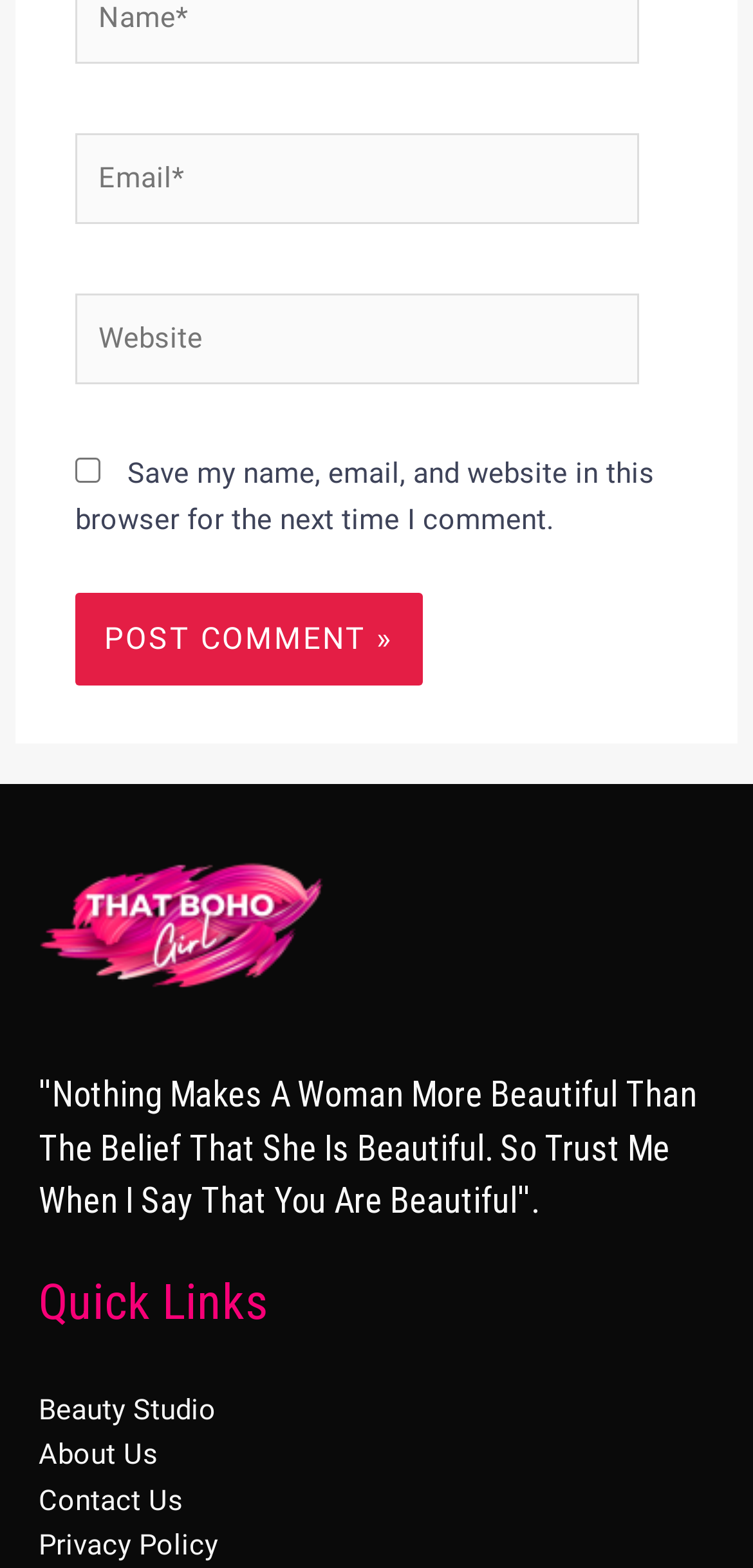What is the purpose of the checkbox?
Provide a well-explained and detailed answer to the question.

The checkbox element with ID 333 has a description 'Save my name, email, and website in this browser for the next time I comment.' which indicates its purpose is to save the user's comment information for future use.